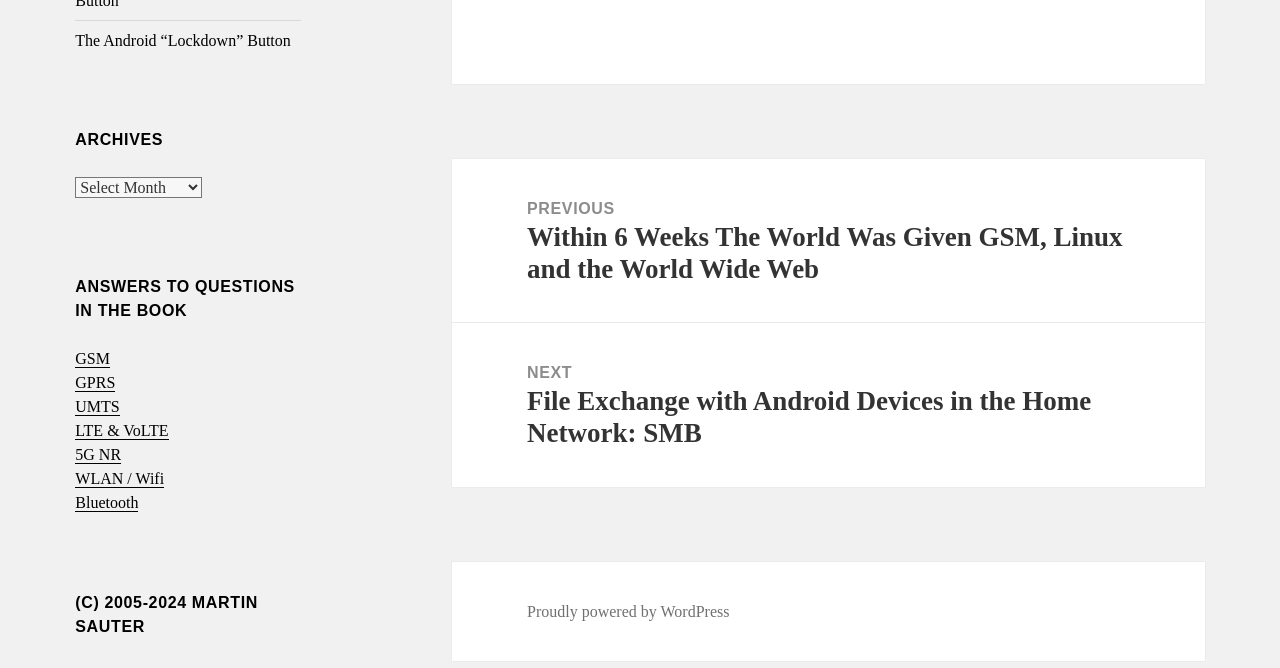What is the name of the author of the website?
Please provide a detailed answer to the question.

The name of the author of the website is 'MARTIN SAUTER' which is mentioned in the heading '(C) 2005-2024 MARTIN SAUTER'.